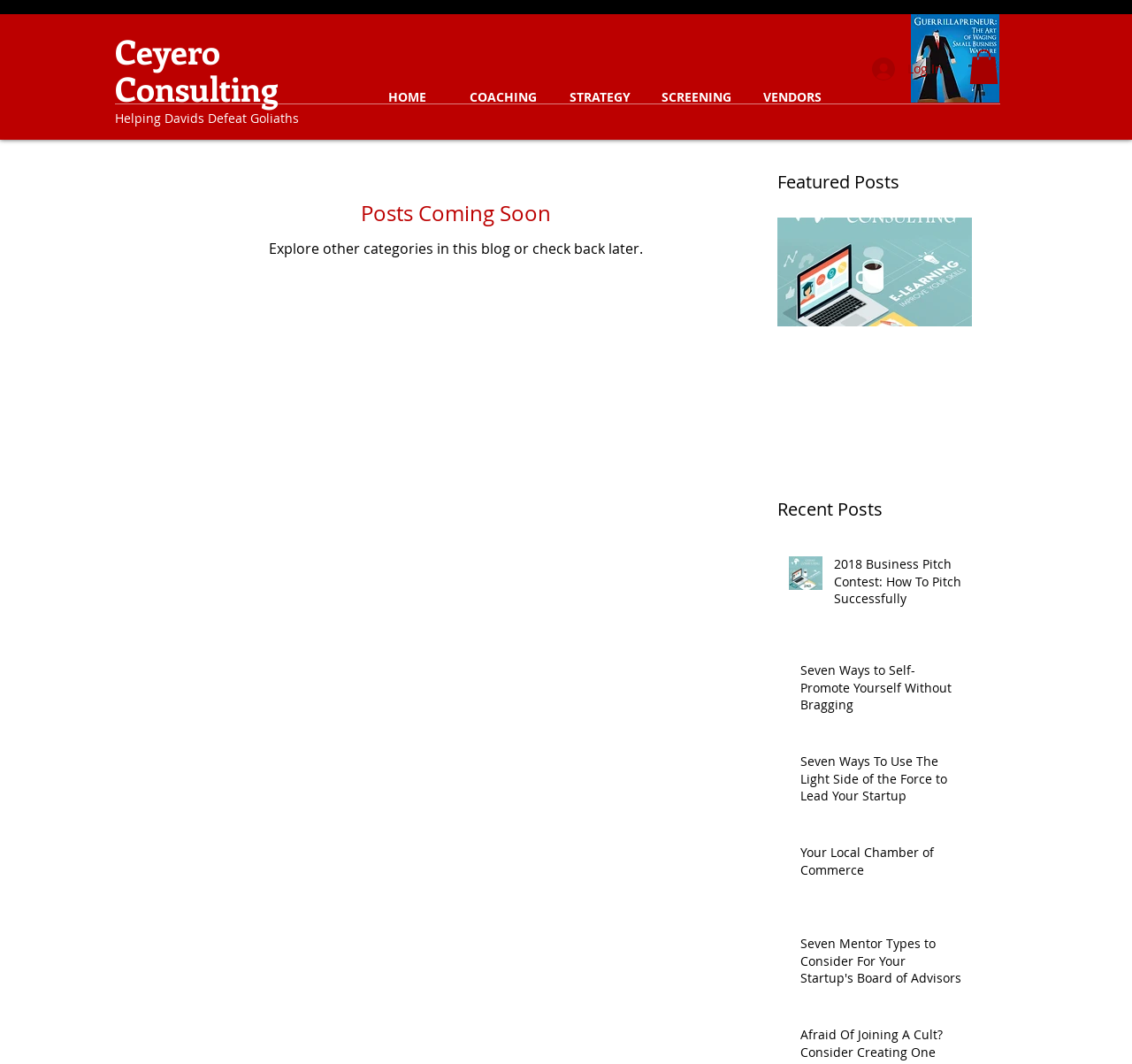Identify the bounding box coordinates of the element to click to follow this instruction: 'Click on the VENDORS link'. Ensure the coordinates are four float values between 0 and 1, provided as [left, top, right, bottom].

[0.657, 0.083, 0.743, 0.1]